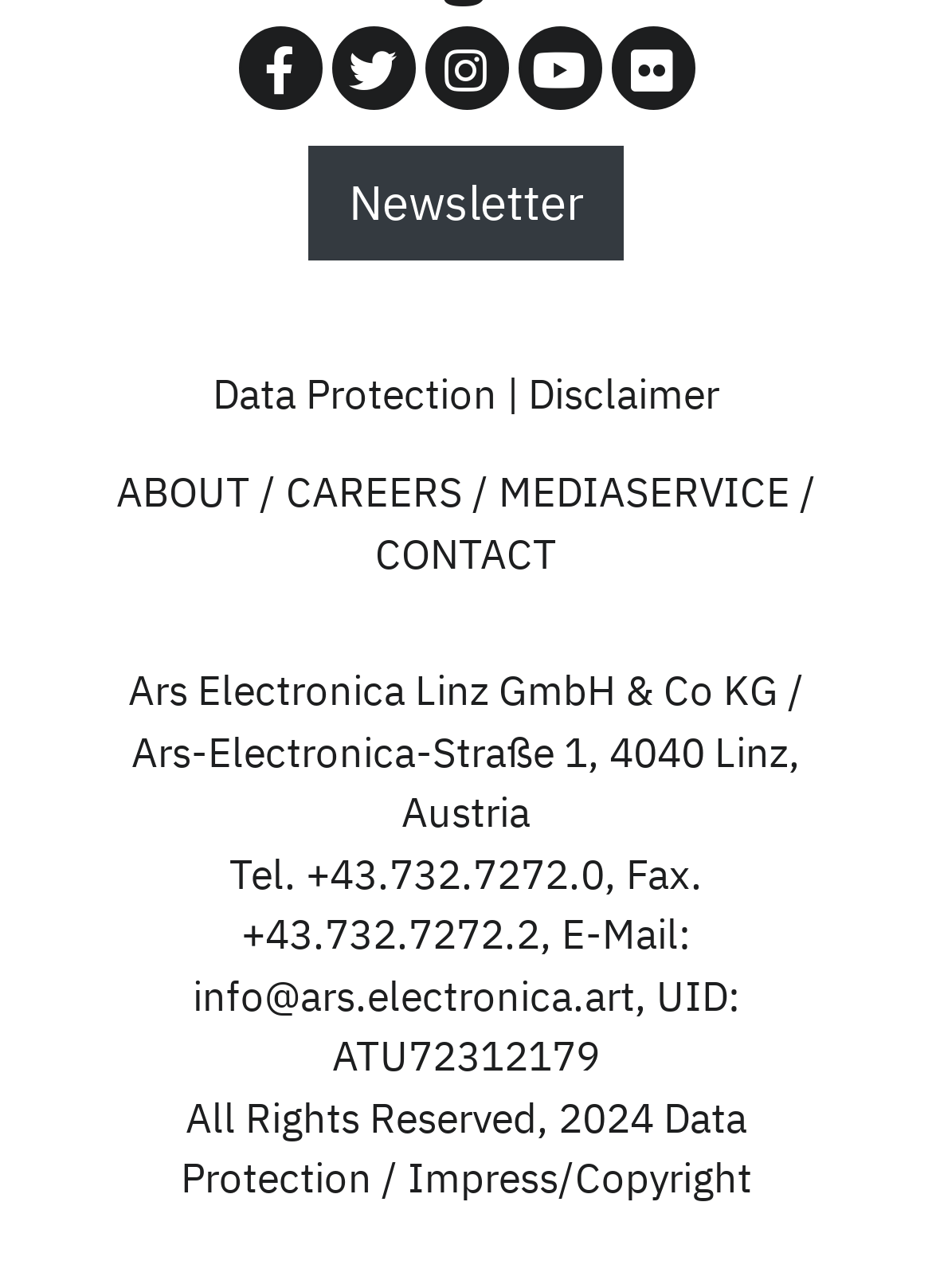Using floating point numbers between 0 and 1, provide the bounding box coordinates in the format (top-left x, top-left y, bottom-right x, bottom-right y). Locate the UI element described here: Disclaimer

[0.567, 0.286, 0.772, 0.326]